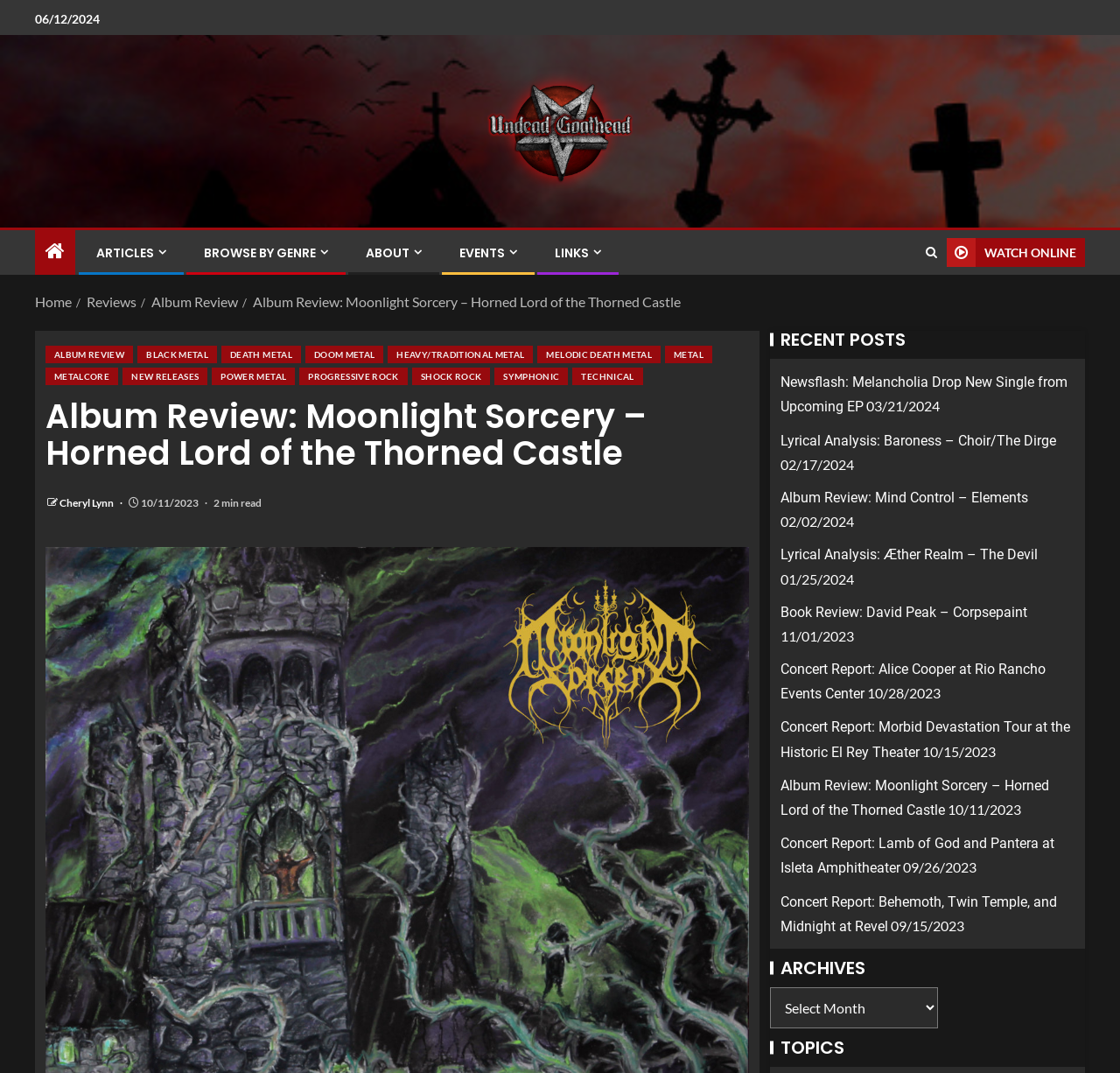Please identify the bounding box coordinates of the element I need to click to follow this instruction: "Click the 'Logo by RTM.' link".

[0.433, 0.113, 0.567, 0.128]